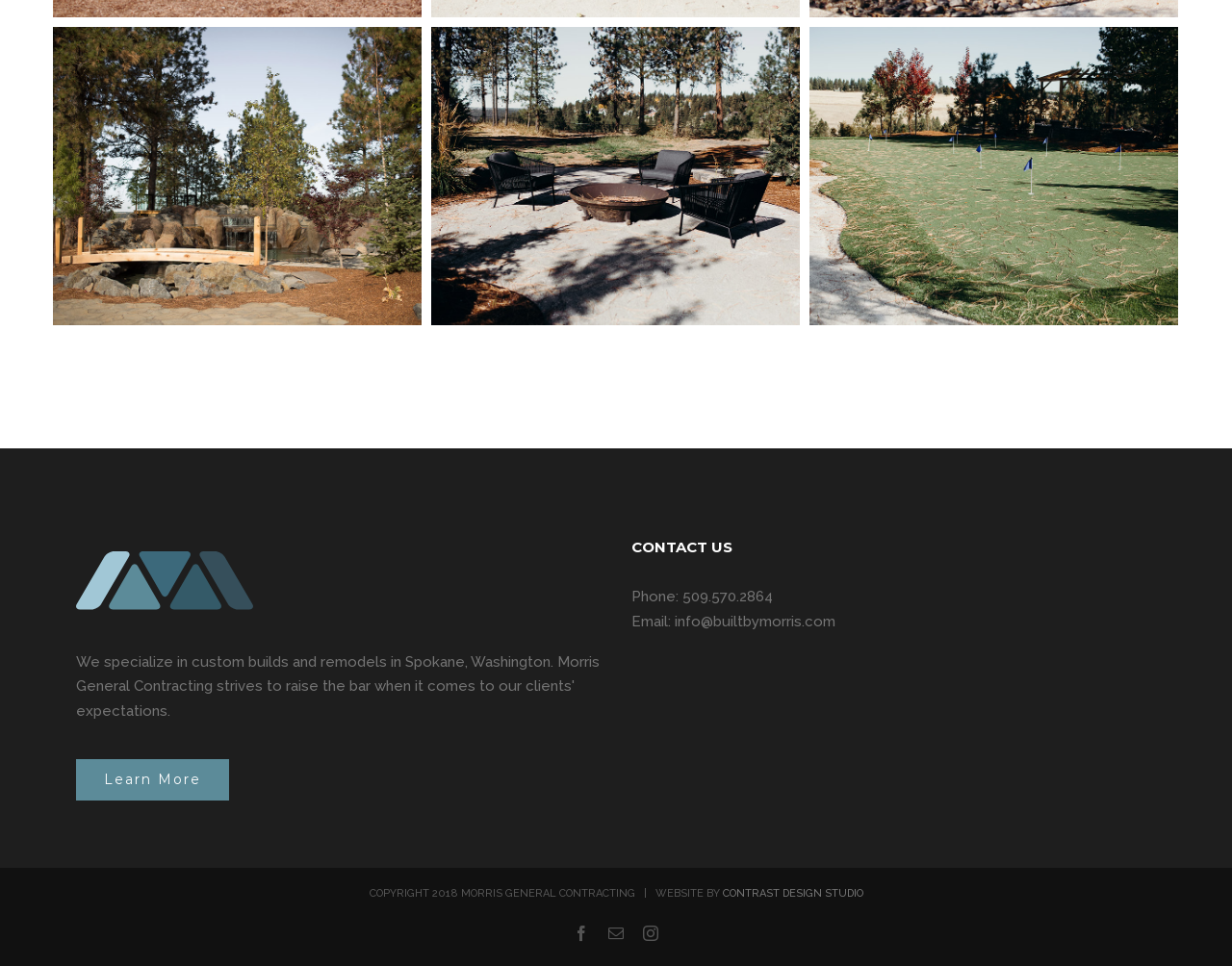What social media platforms does Morris General Contracting have?
Using the details shown in the screenshot, provide a comprehensive answer to the question.

I found the social media platforms by looking at the bottom of the page, where there are links to 'facebook', 'Email', and 'instagram'.